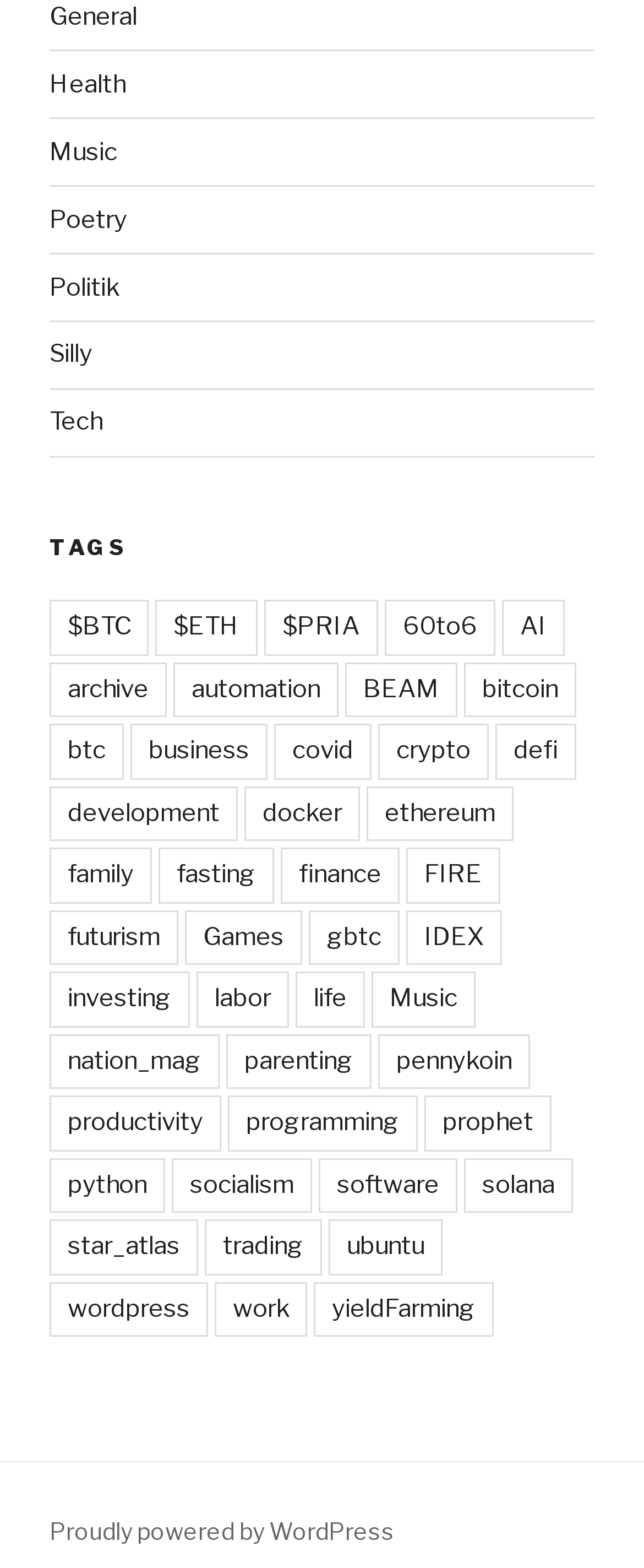Respond with a single word or phrase:
How many cryptocurrency-related links are there?

7